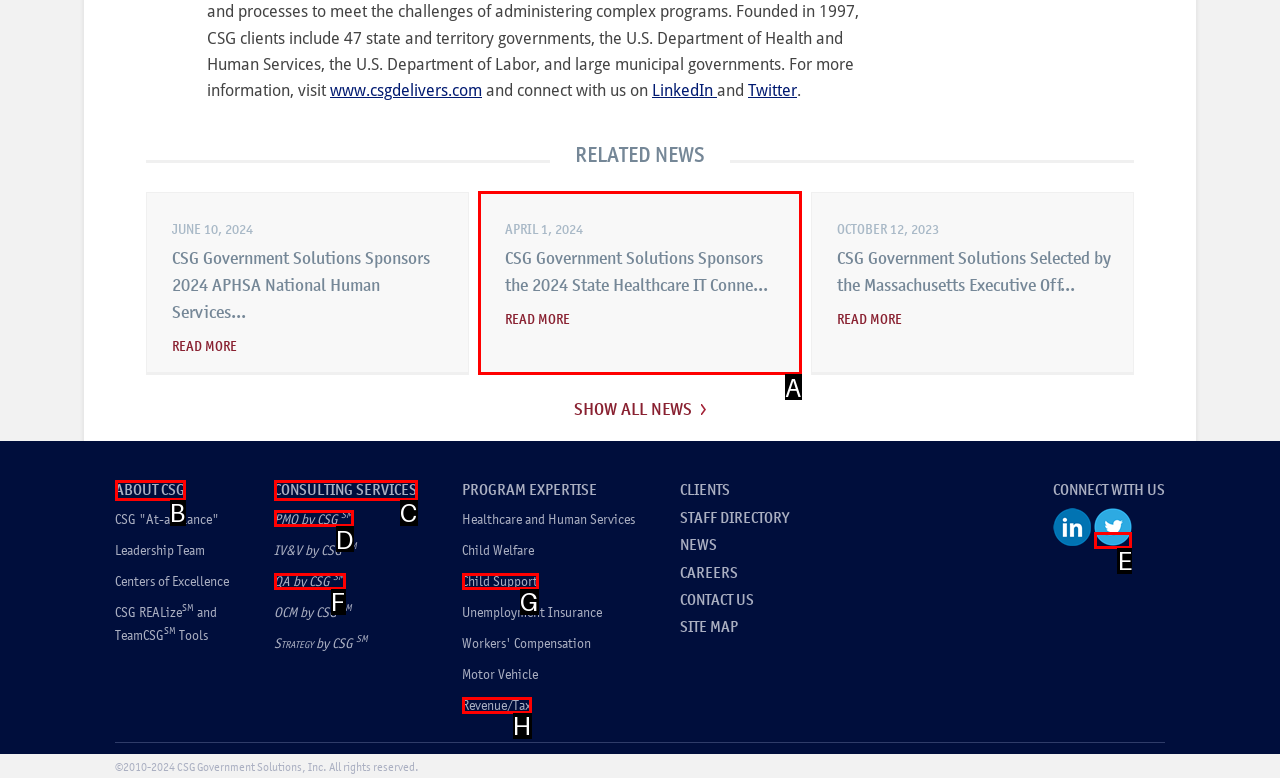Tell me which one HTML element I should click to complete the following instruction: Connect with us on Twitter
Answer with the option's letter from the given choices directly.

E